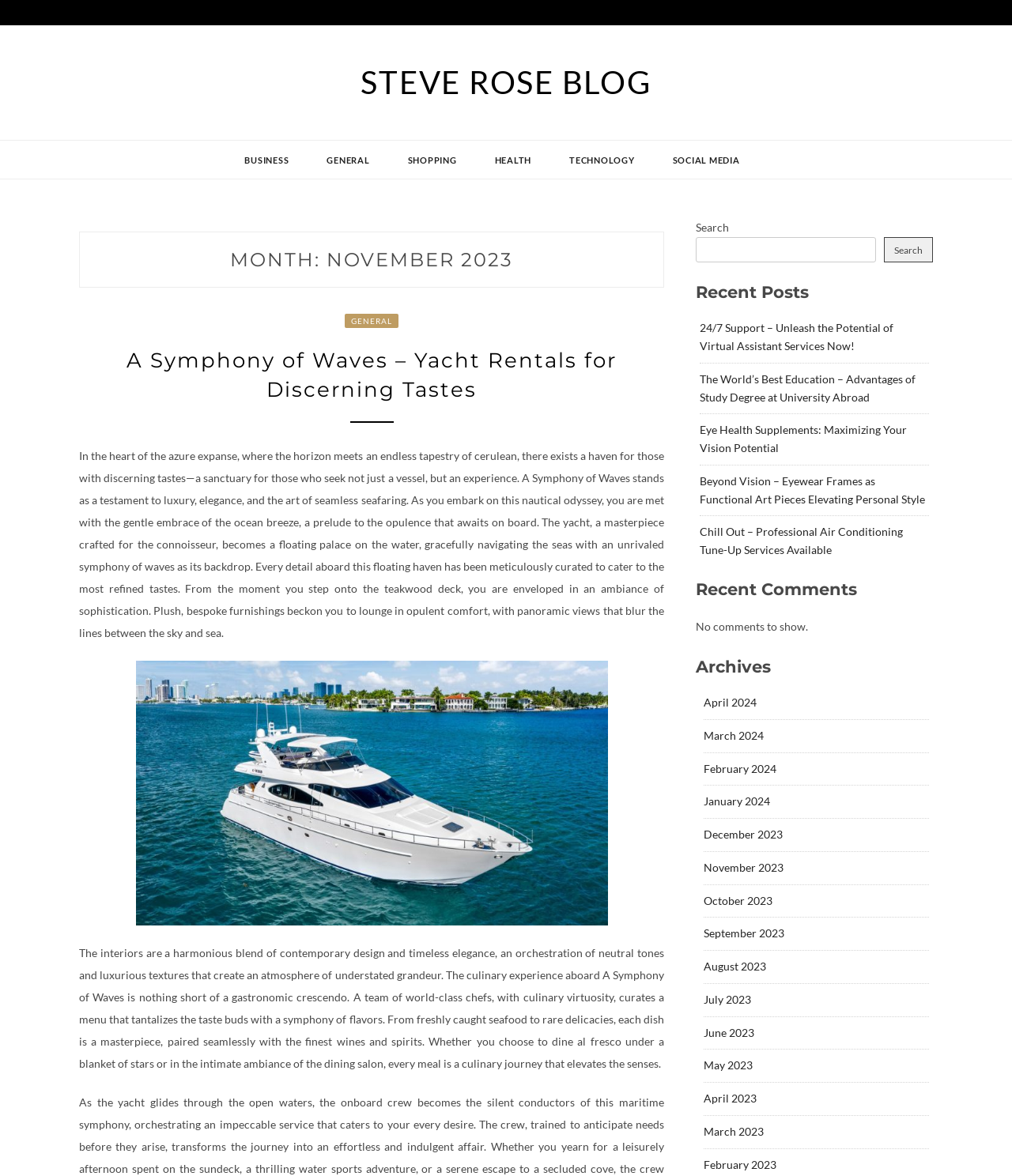Please extract the primary headline from the webpage.

STEVE ROSE BLOG